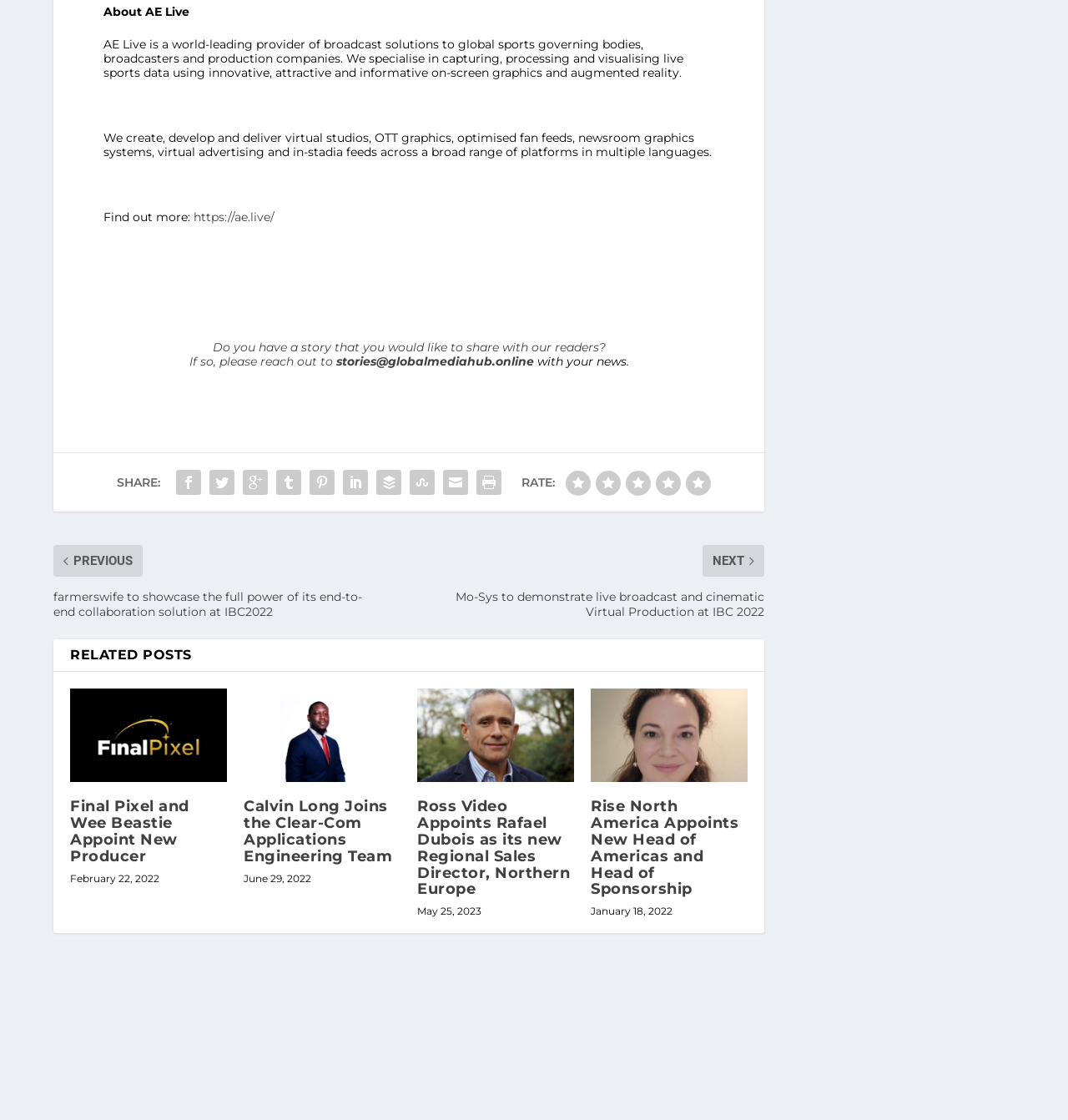How many social media links are available?
Using the image as a reference, answer the question in detail.

The webpage has a 'SHARE:' section with 9 social media links, including Facebook, Twitter, LinkedIn, and others.